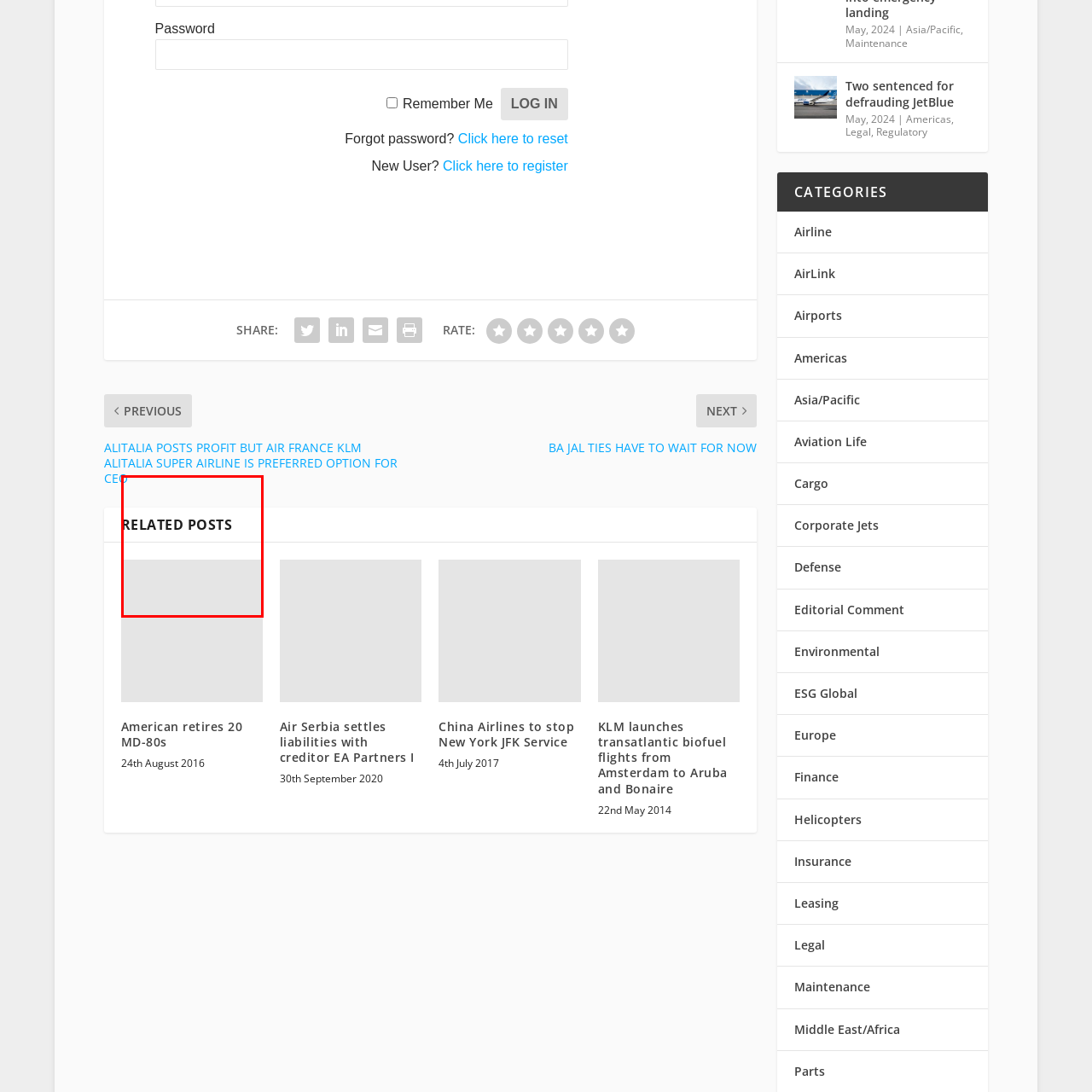Focus on the section marked by the red bounding box and reply with a single word or phrase: What is the purpose of the 'RELATED POSTS' section?

To encourage readers to explore related subjects